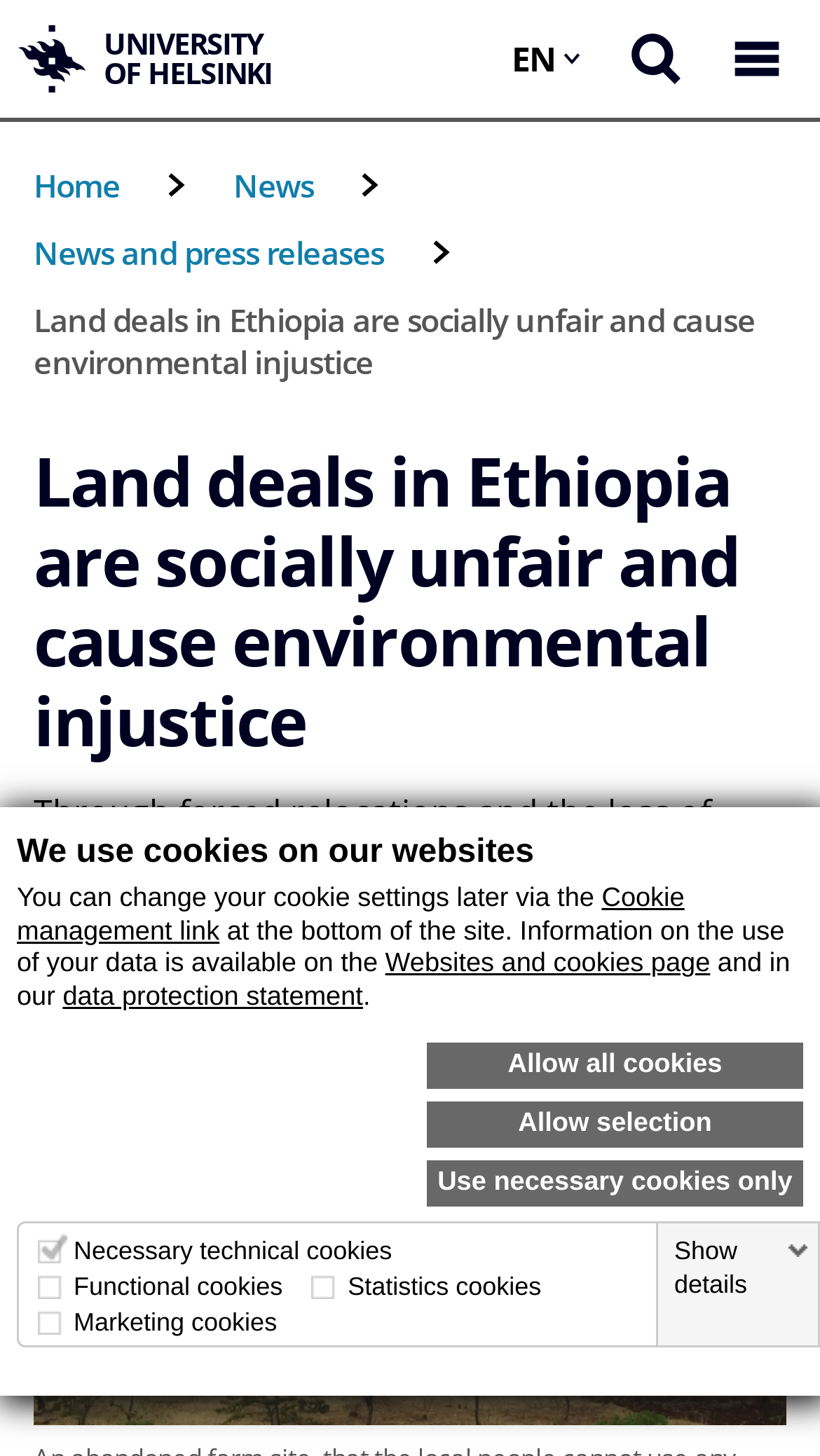What is shown in the image?
We need a detailed and exhaustive answer to the question. Please elaborate.

I found the answer by looking at the image description, which is 'Abandoned farm site'.